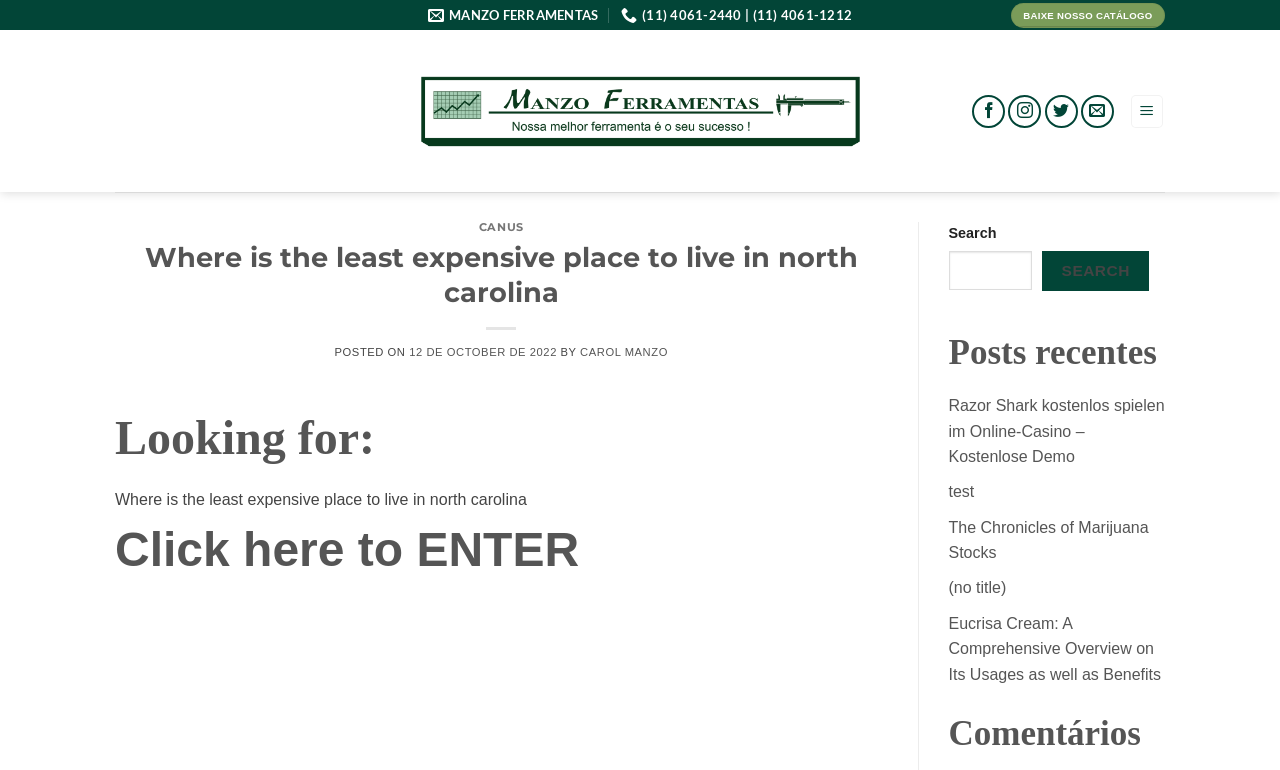Extract the bounding box coordinates for the UI element described as: "(11) 4061-2440 | (11) 4061-1212".

[0.485, 0.0, 0.666, 0.04]